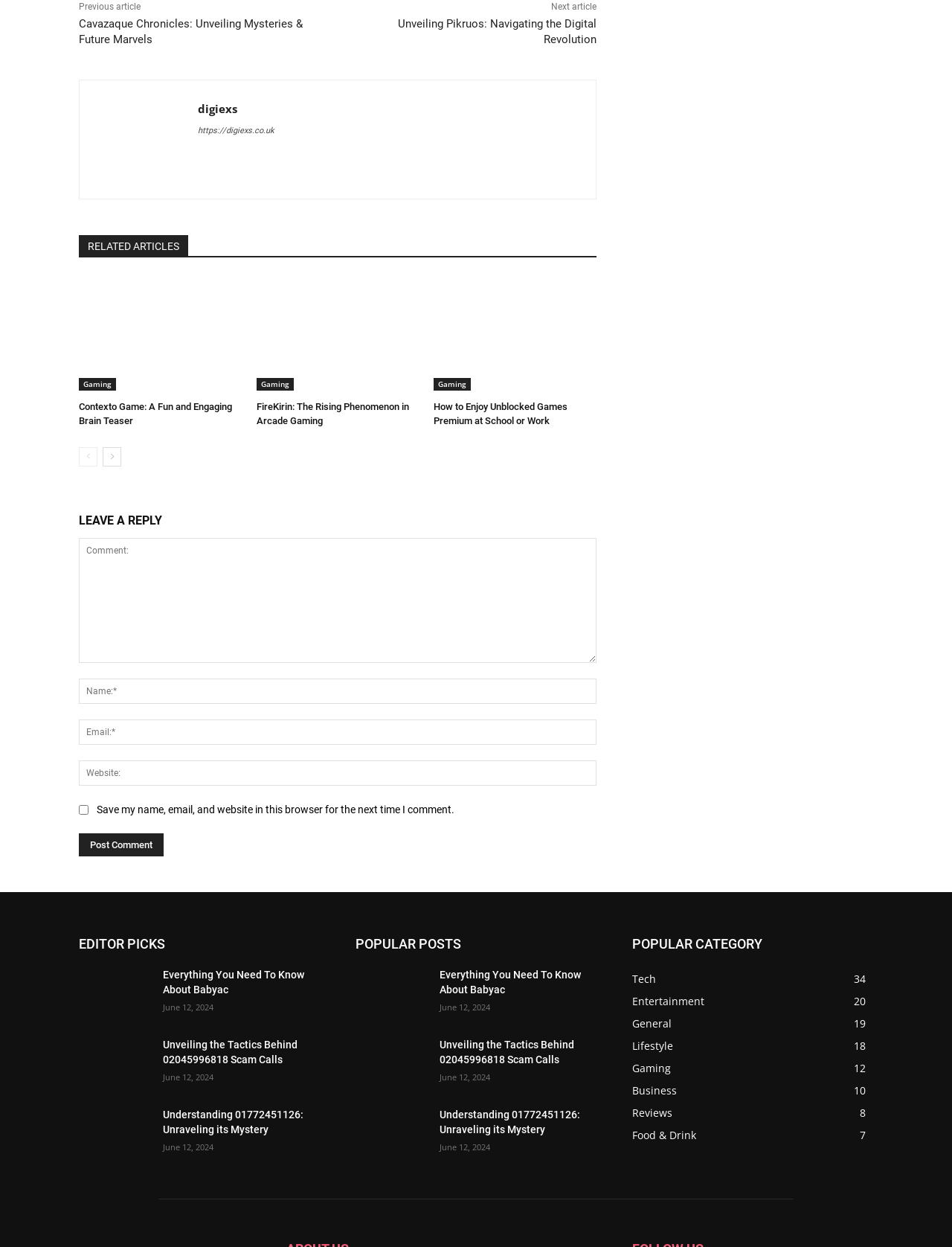Provide your answer to the question using just one word or phrase: What is the title of the first article?

Cavazaque Chronicles